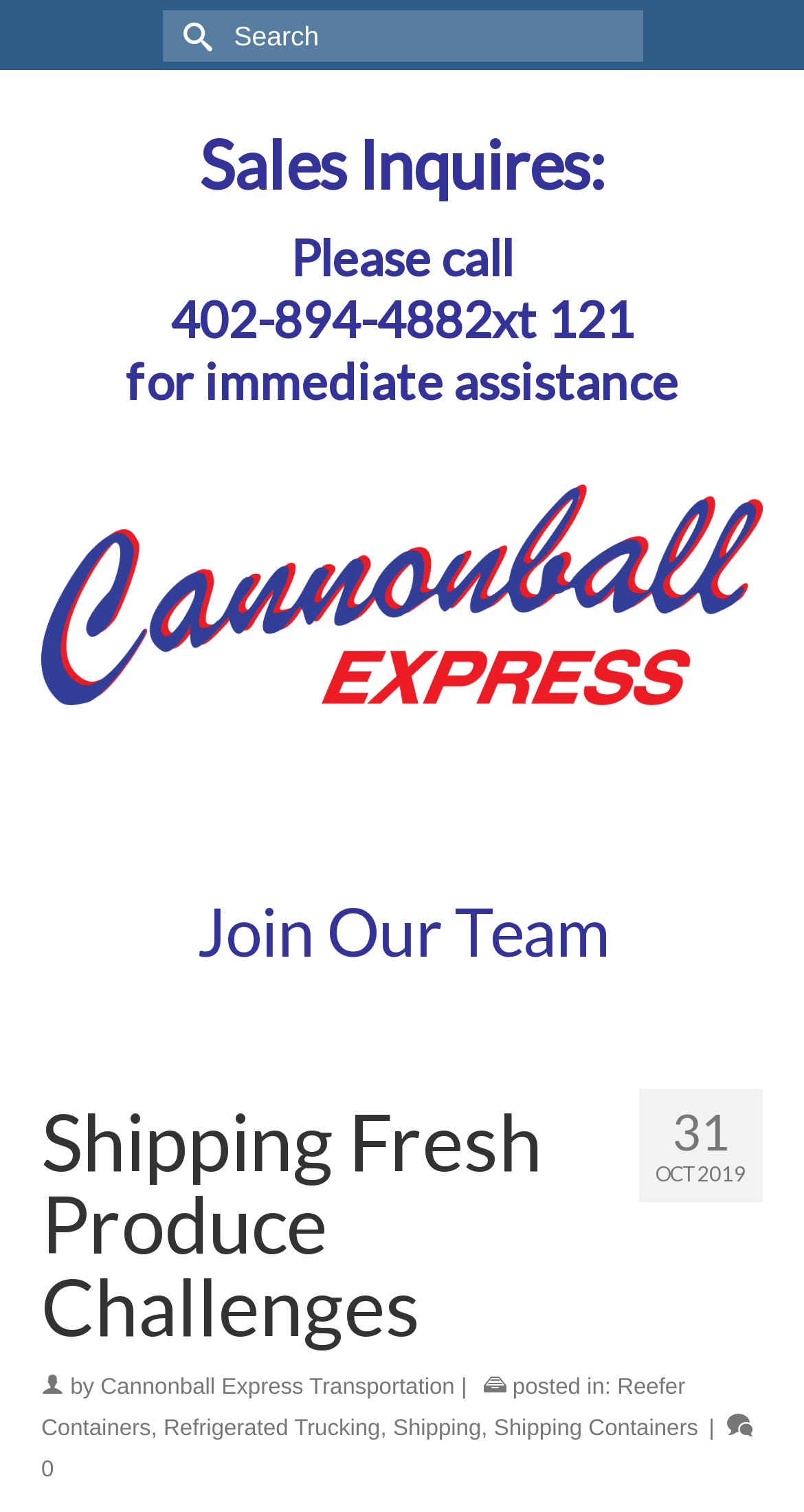Show the bounding box coordinates of the region that should be clicked to follow the instruction: "Call for immediate assistance."

[0.212, 0.191, 0.612, 0.23]